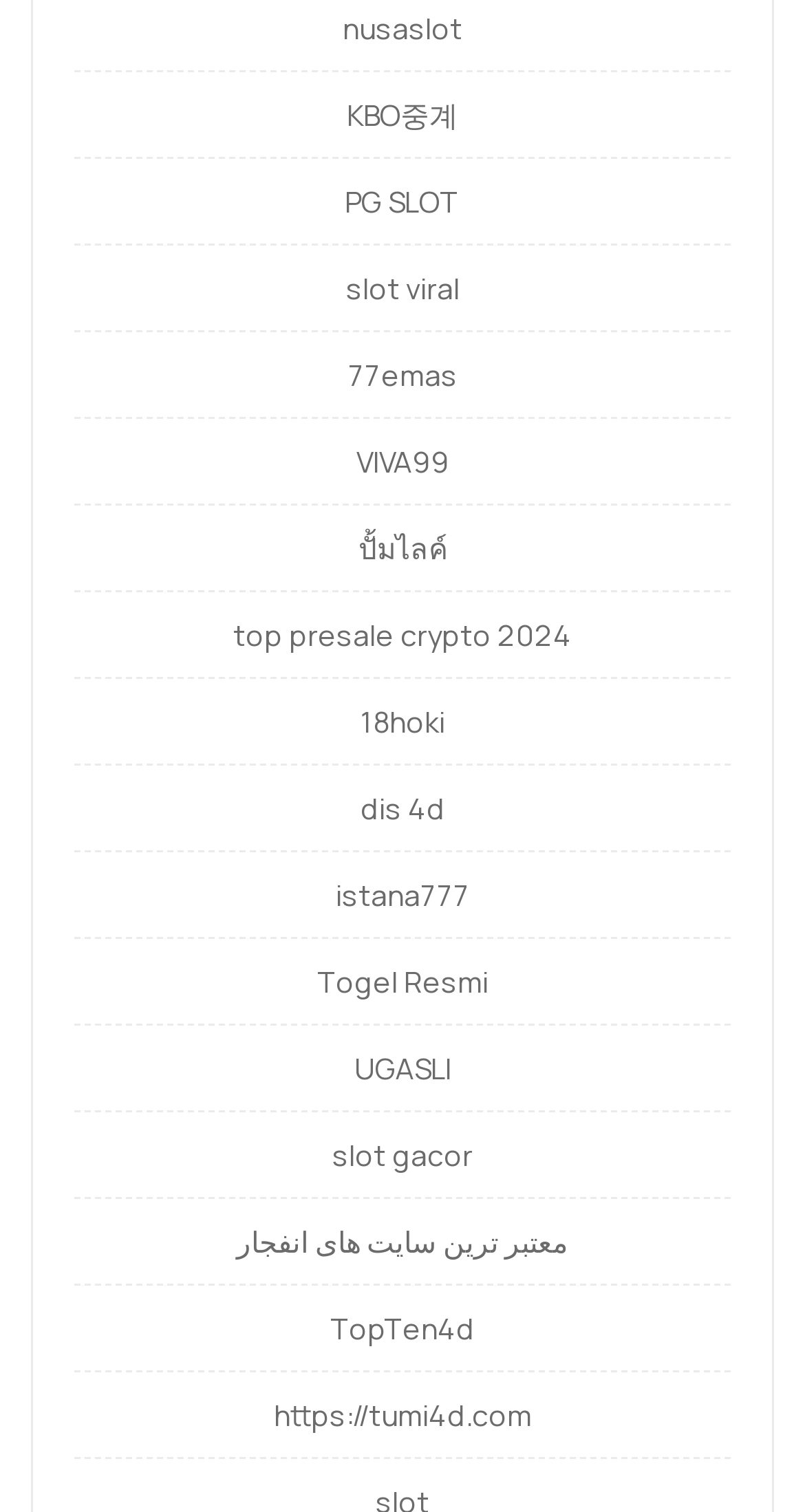Determine the coordinates of the bounding box for the clickable area needed to execute this instruction: "Go to the 'istana777' website".

[0.417, 0.579, 0.583, 0.605]